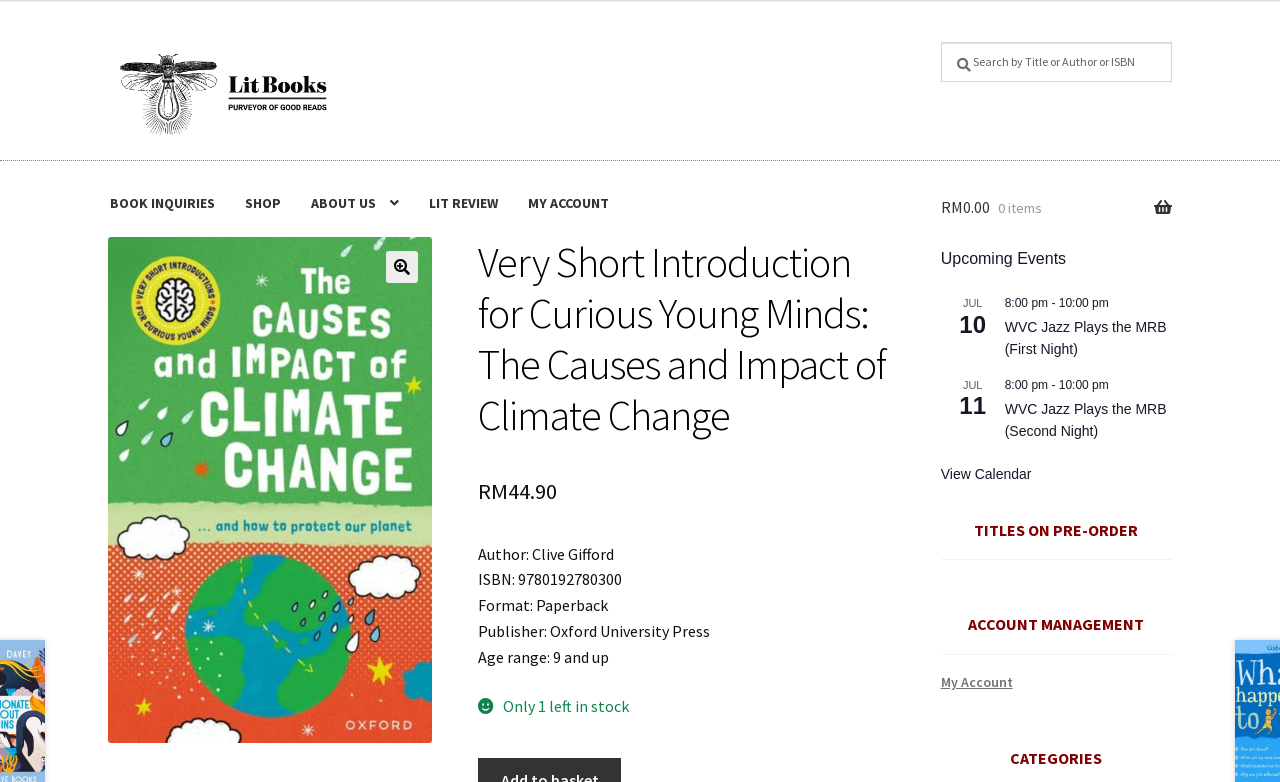Generate a thorough caption that explains the contents of the webpage.

This webpage is for an independent bookshop, Lit Books, in Malaysia. At the top left corner, there is a link to skip to navigation and another to skip to content. The bookshop's logo, "Lit Books", is displayed prominently, accompanied by a search bar at the top right corner where users can search for books by title, author, or ISBN.

Below the search bar, there is a navigation menu with links to "BOOK INQUIRIES", "SHOP", "ABOUT US", "LIT REVIEW", and "MY ACCOUNT". To the right of the navigation menu, there is a link showing the current shopping cart total, "RM0.00 0 items", with a shopping cart icon.

The main content of the page is focused on a specific book, "Very Short Introduction for Curious Young Minds: The Causes and Impact of Climate Change", with its title, author, ISBN, format, publisher, and age range displayed. The book's price, "RM44.90", is shown, and there is a note indicating that only one copy is left in stock.

On the right side of the page, there is a section for upcoming events, with two events listed, "WVC Jazz Plays the MRB (First Night)" and "WVC Jazz Plays the MRB (Second Night)", each with a date and time. Below the events section, there is a link to "View Calendar".

Further down the page, there are sections for "TITLES ON PRE-ORDER", "ACCOUNT MANAGEMENT", and "CATEGORIES", with links to related pages.